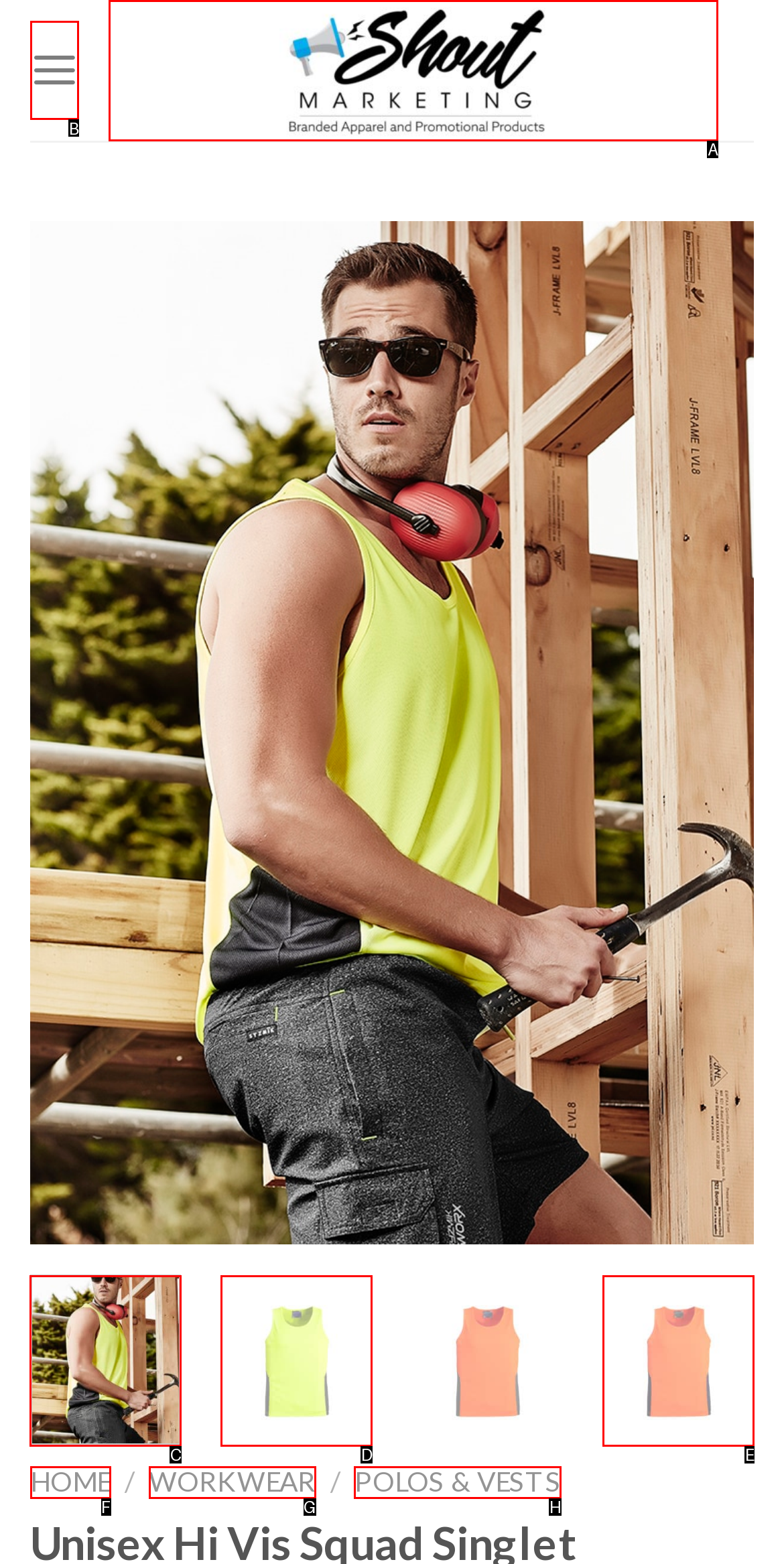From the given choices, determine which HTML element aligns with the description: aria-label="Menu" Respond with the letter of the appropriate option.

B